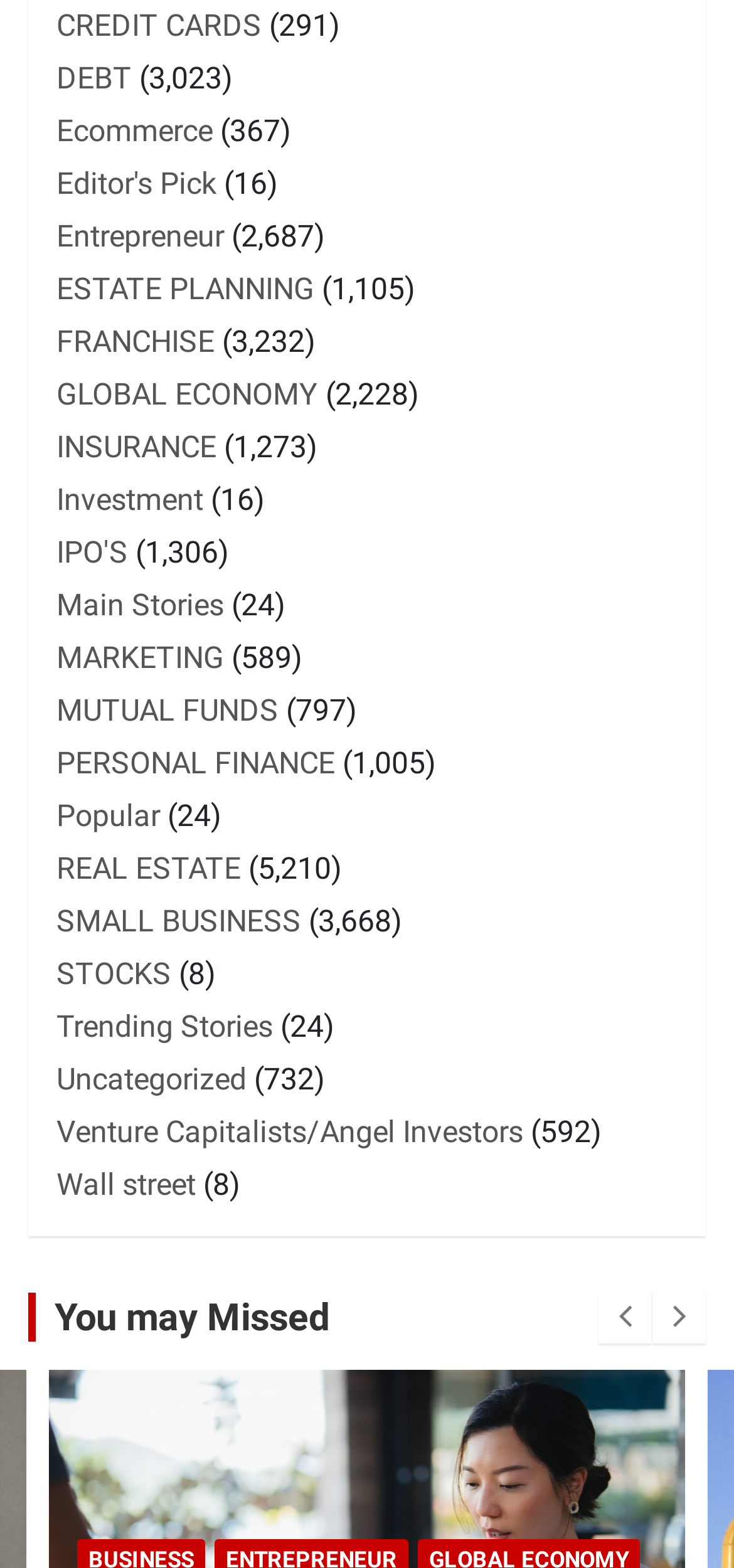Please provide a comprehensive response to the question below by analyzing the image: 
How many 'Editor's Pick' articles are there?

I found the link 'Editor's Pick' and its corresponding StaticText element, which indicates that there are 16 'Editor's Pick' articles.